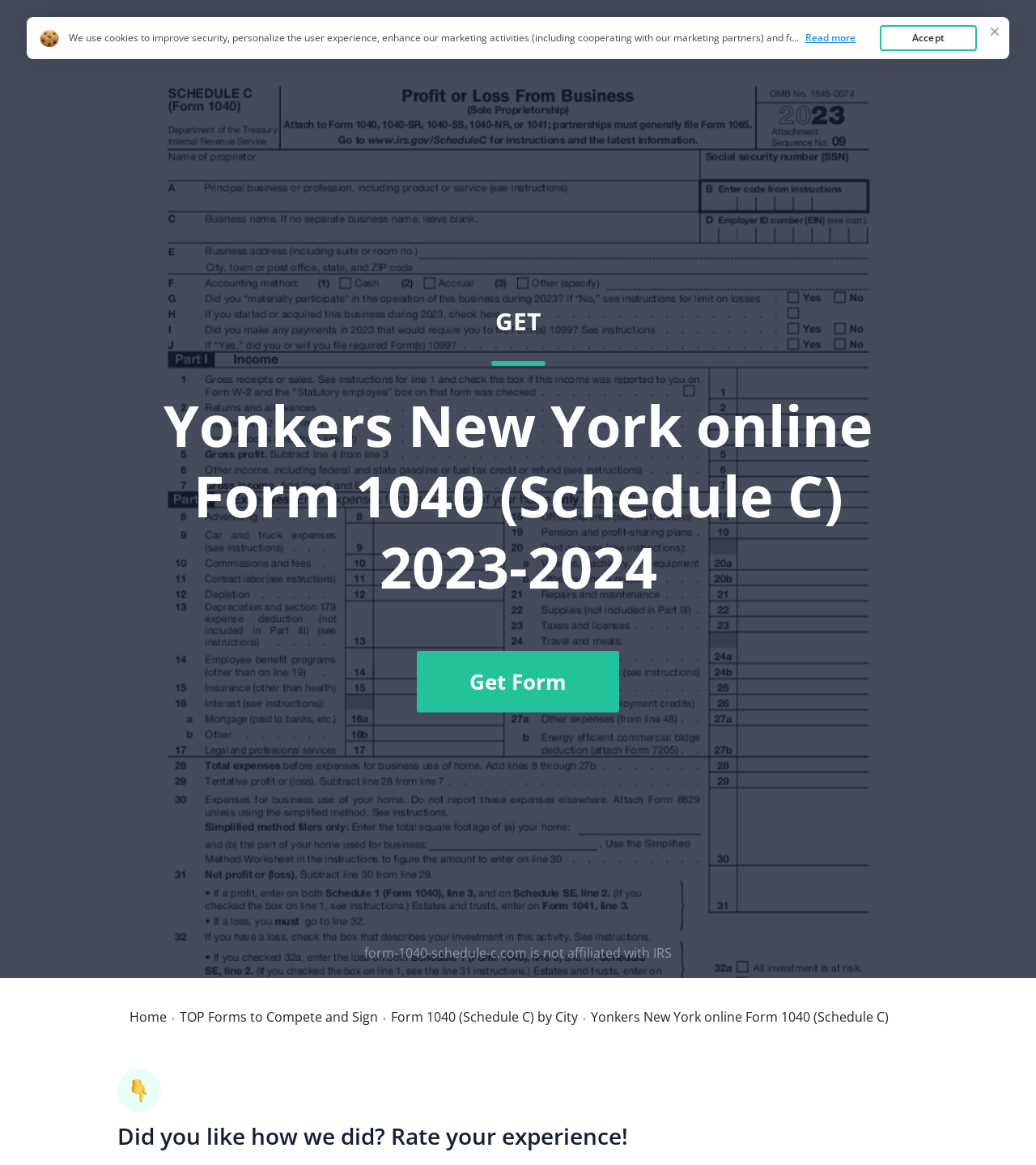What is the name of the form on this webpage?
Provide a comprehensive and detailed answer to the question.

The name of the form can be found in the image element at the top of the webpage, which is labeled as 'Form 1040 (Schedule C)'. This is also confirmed by the link 'Form 1040 Schedule C' and the heading 'Yonkers New York online Form 1040 (Schedule C) 2023-2024'.